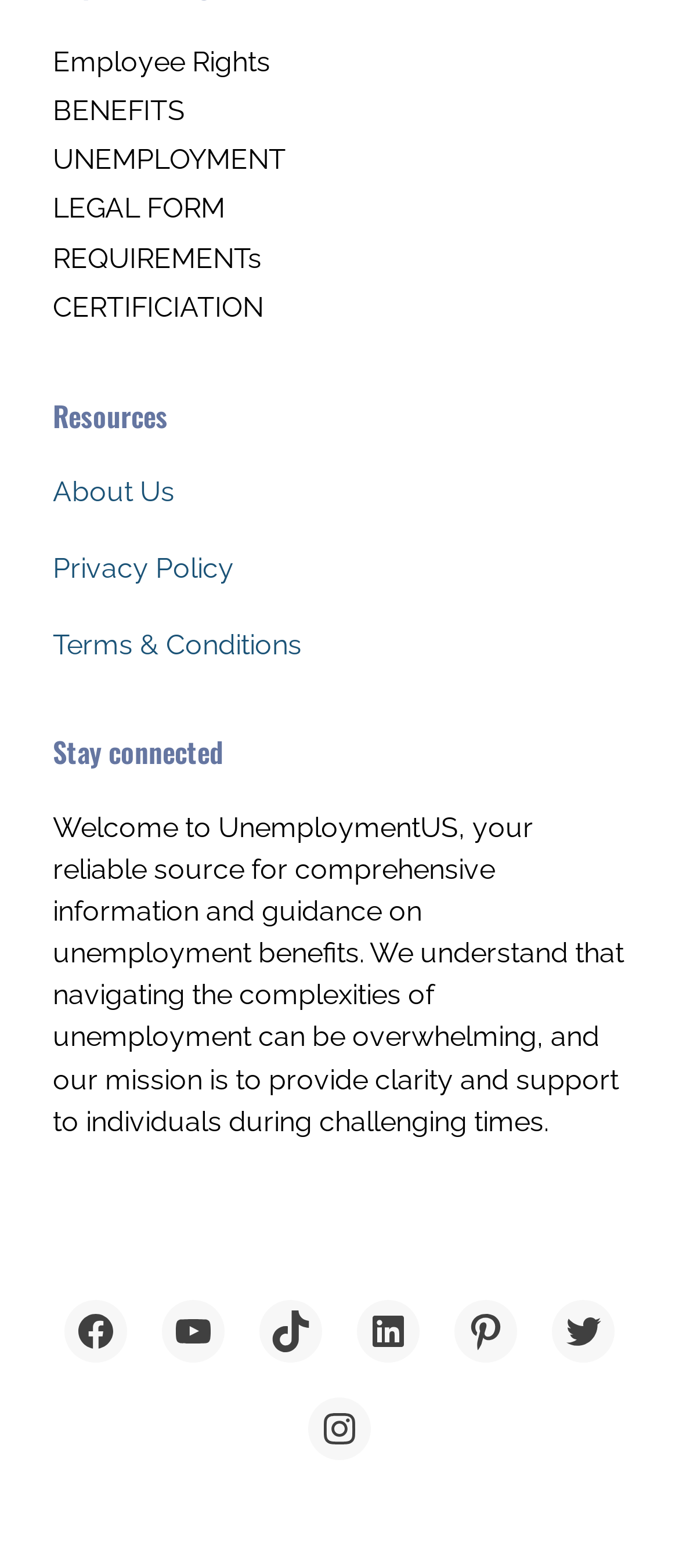Please answer the following question using a single word or phrase: 
How many social media links are present on this webpage?

7